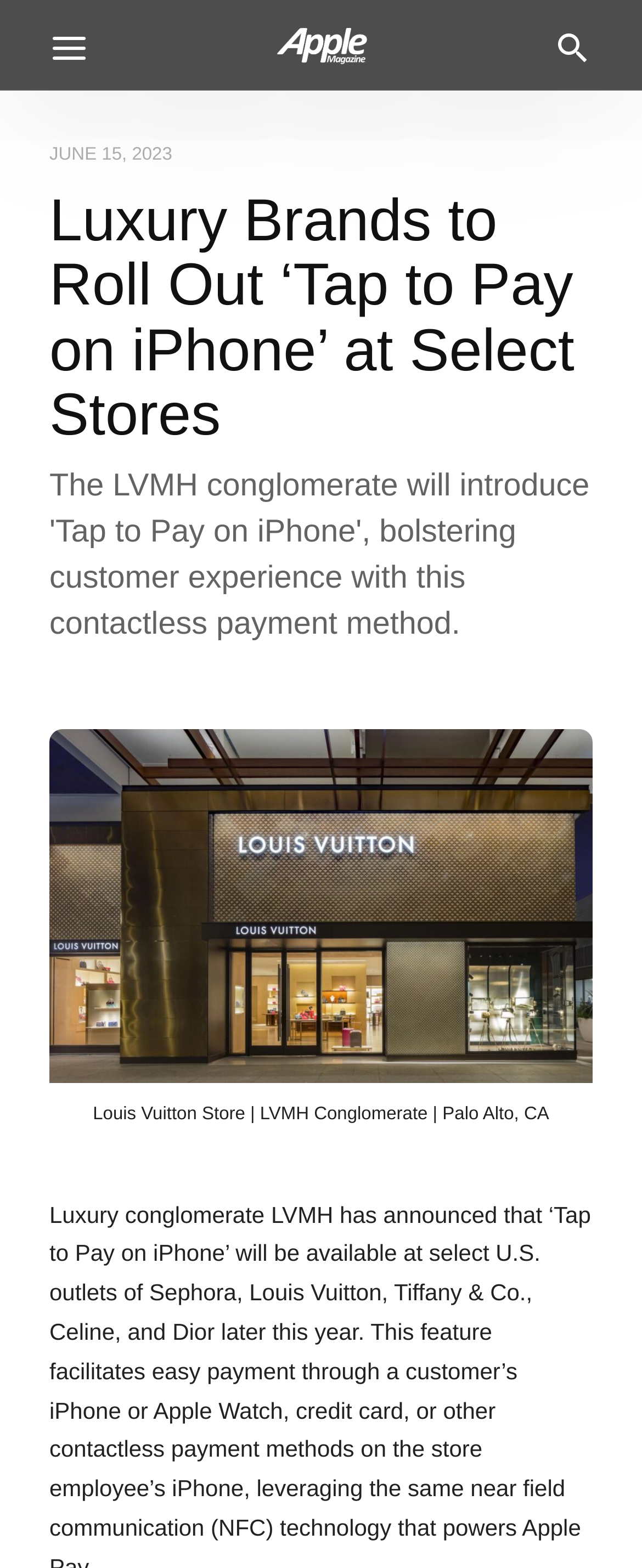Answer the question in one word or a short phrase:
What is the date mentioned in the article?

JUNE 15, 2023